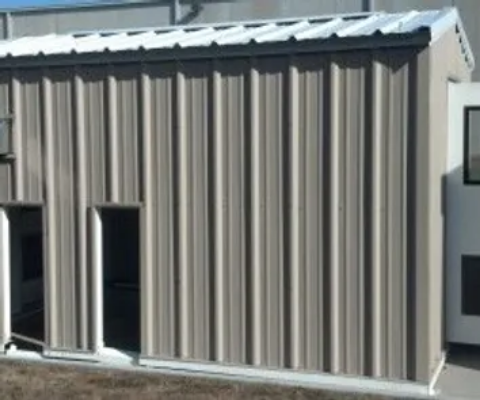How many openings are there on the front of the building?
Examine the image and give a concise answer in one word or a short phrase.

Two